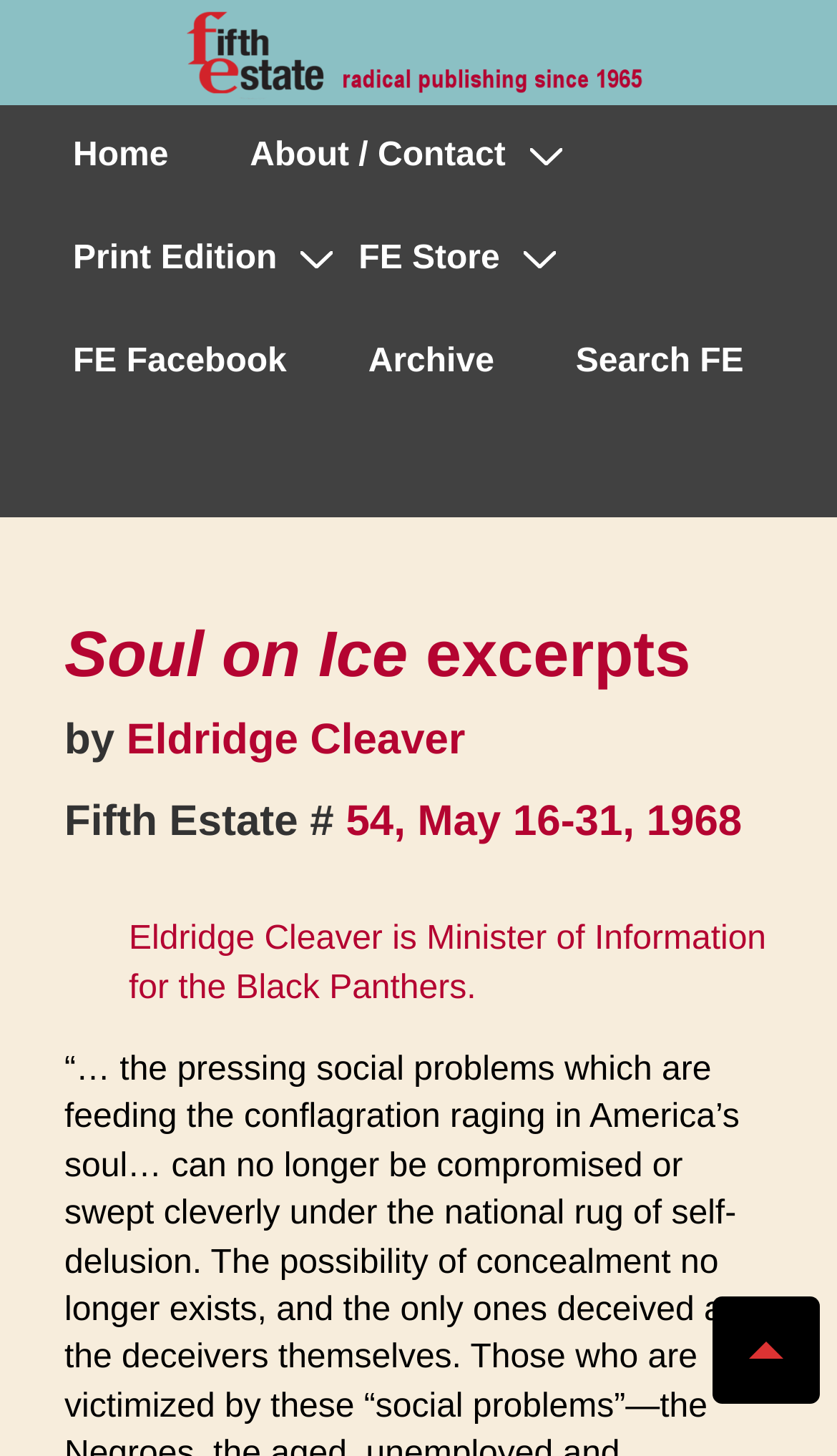What is the position of the 'Scroll to Top' button?
Answer with a single word or phrase, using the screenshot for reference.

bottom right